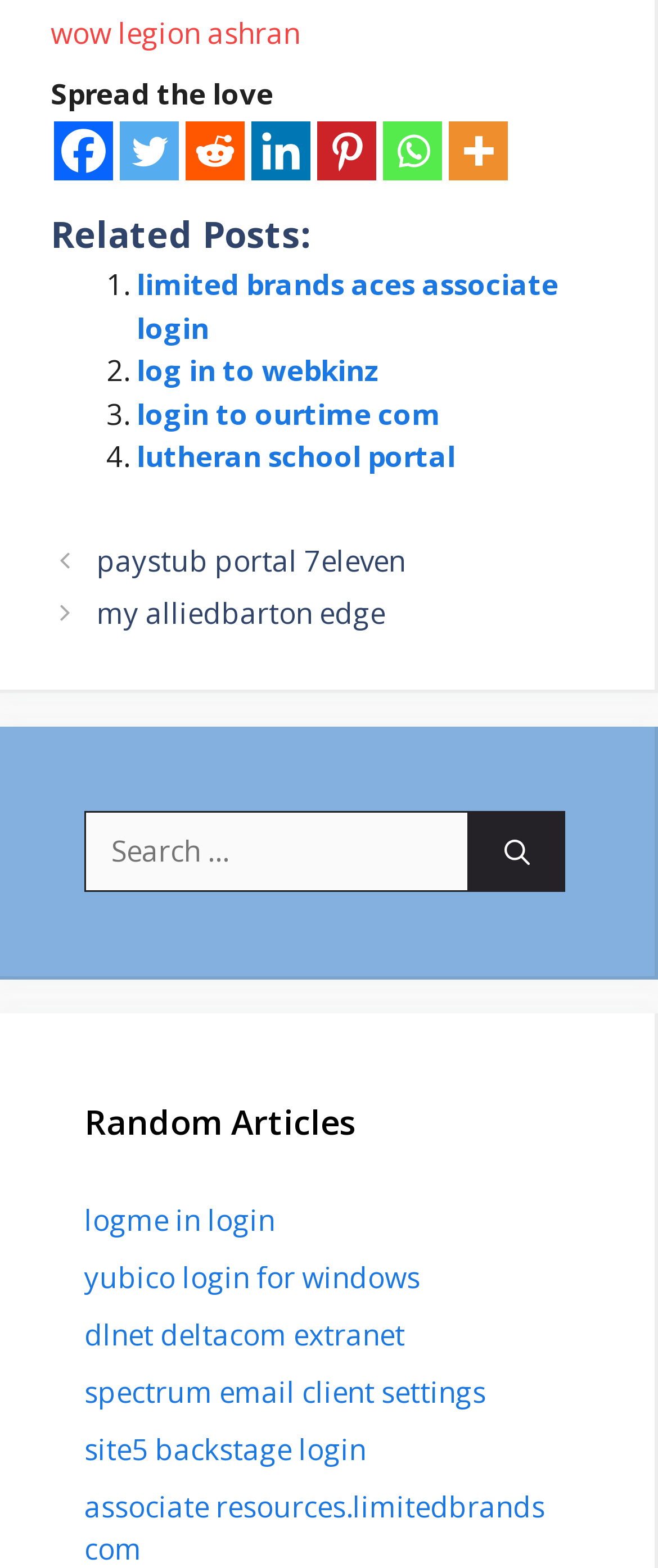Return the bounding box coordinates of the UI element that corresponds to this description: "wow legion ashran". The coordinates must be given as four float numbers in the range of 0 and 1, [left, top, right, bottom].

[0.077, 0.009, 0.456, 0.034]